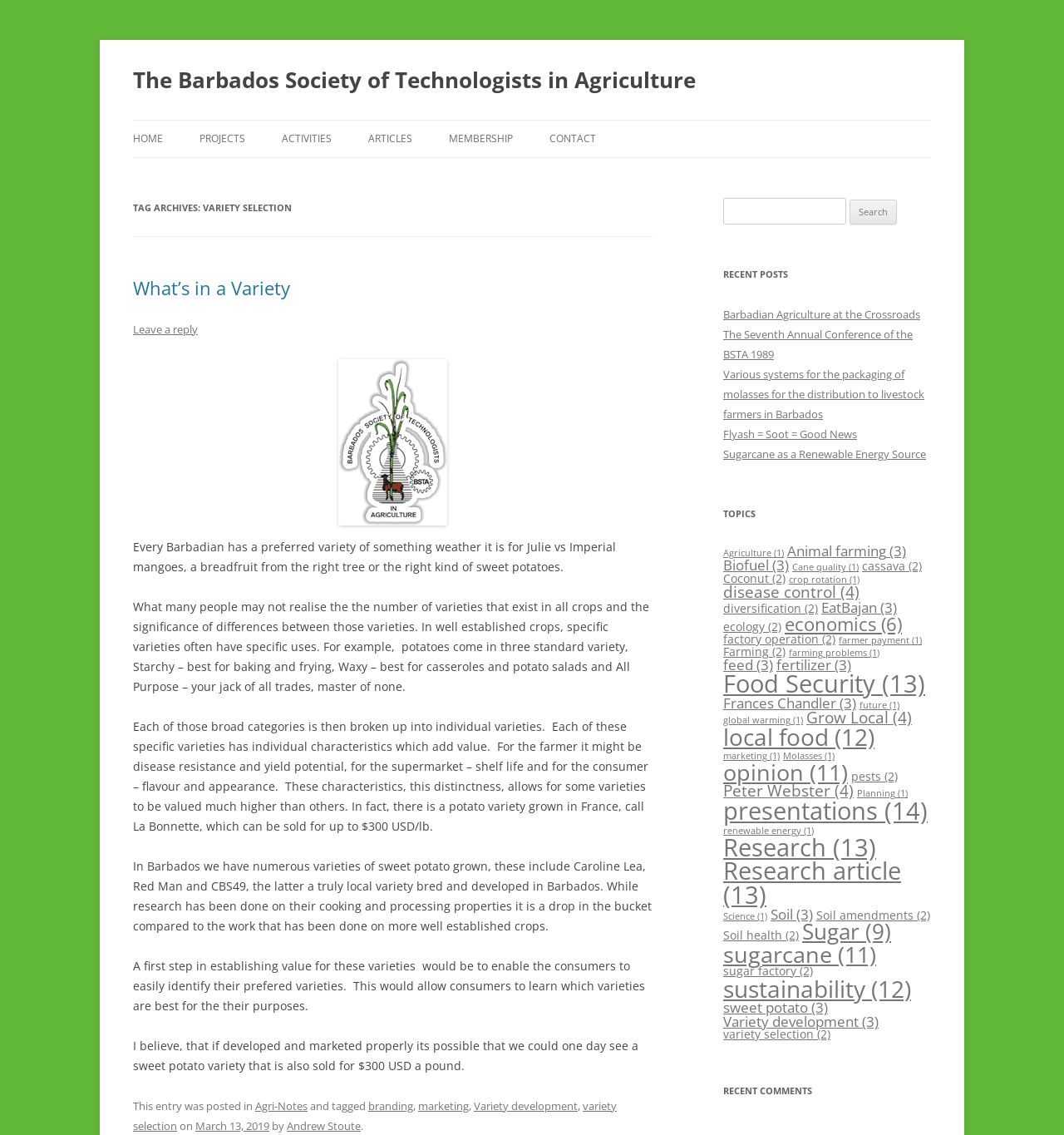Determine the title of the webpage and give its text content.

The Barbados Society of Technologists in Agriculture